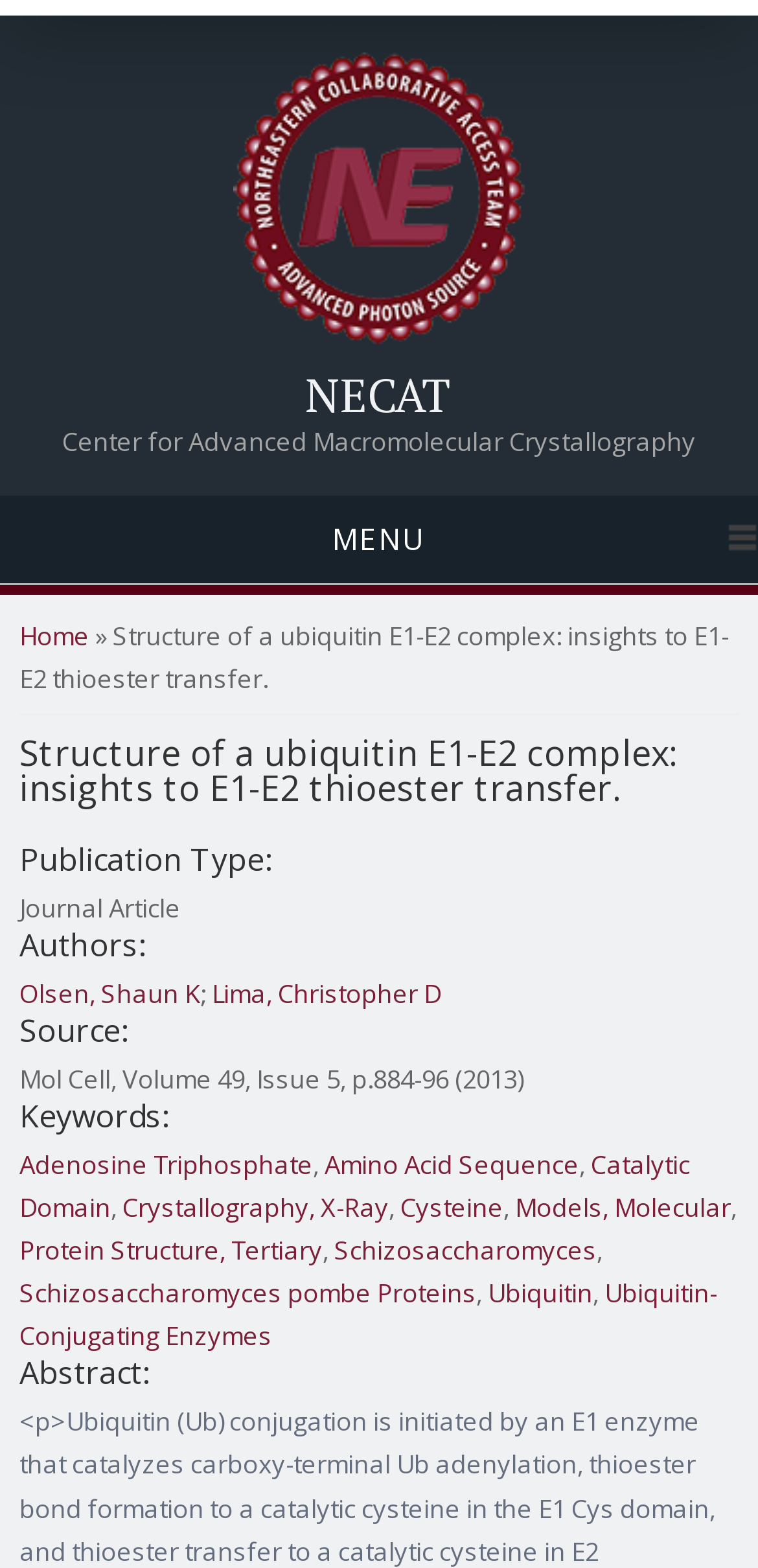Describe in detail what you see on the webpage.

The webpage is about a scientific publication titled "Structure of a ubiquitin E1-E2 complex: insights to E1-E2 thioester transfer." The top section of the page features a navigation menu with links to "Home" and "MENU" on the left side, and a heading that reads "NECAT Center for Advanced Macromolecular Crystallography" on the right side. Below this section, there is a breadcrumb trail that indicates the current page's location, with links to "Home" and the publication title.

The main content of the page is divided into sections, each with its own heading. The first section displays the publication's title, followed by information about the publication type, which is a "Journal Article". The authors of the publication, "Olsen, Shaun K" and "Lima, Christopher D", are listed below. The source of the publication is "Mol Cell, Volume 49, Issue 5, p.884-96 (2013)".

The next section is dedicated to keywords related to the publication, with links to various terms such as "Adenosine Triphosphate", "Amino Acid Sequence", "Catalytic Domain", and many others. There are 12 keywords in total, separated by commas.

Finally, the page concludes with an abstract section, although the actual abstract text is not provided in the accessibility tree.